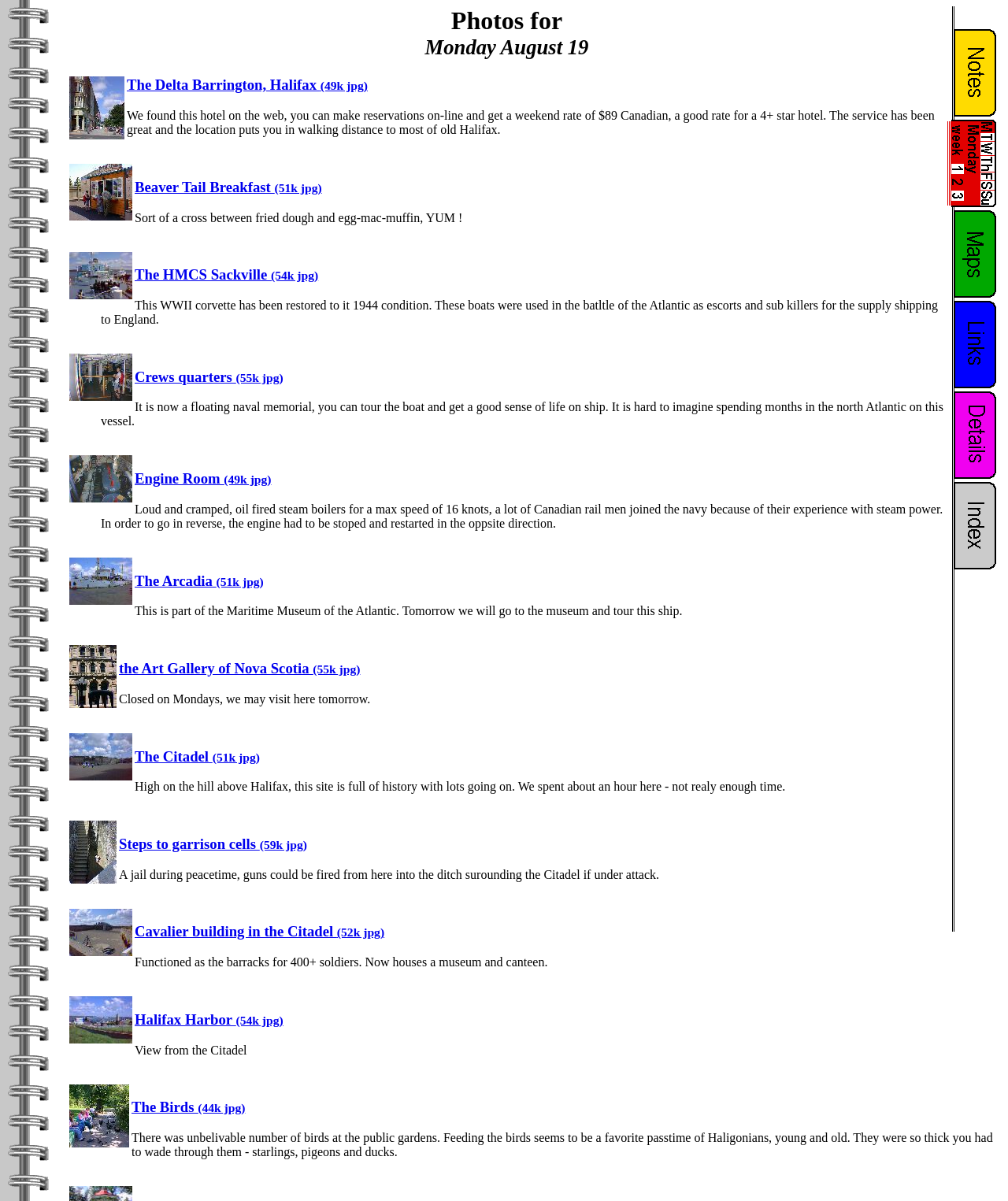Explain in detail what you observe on this webpage.

This webpage is a photo gallery from a trip to Nova Scotia on August 19, 1996. At the top, there is a heading that reads "Photos for Monday August 19". Below this heading, there are multiple sections, each containing an image, a link to a larger version of the image, a heading with the image title, and a brief description of the image.

On the left side of the page, there are 12 images, each with a corresponding link and description to its right. The images are arranged in a vertical column, with the first image at the top and the last image at the bottom. The images depict various scenes from the trip, including a hotel, breakfast, a naval ship, a museum, an art gallery, a citadel, and a harbor.

The descriptions accompanying the images provide context and details about each scene. For example, the description for the image of the hotel explains that it was found on the web and offers a good rate for a 4-star hotel. The description for the image of the naval ship explains that it was restored to its 1944 condition and was used in the Battle of the Atlantic.

At the very top of the page, there is a small image with the text "next day", which appears to be a navigation button to move to the next day's photos. Overall, the webpage is a collection of photos and descriptions from a trip to Nova Scotia, organized in a simple and easy-to-follow format.